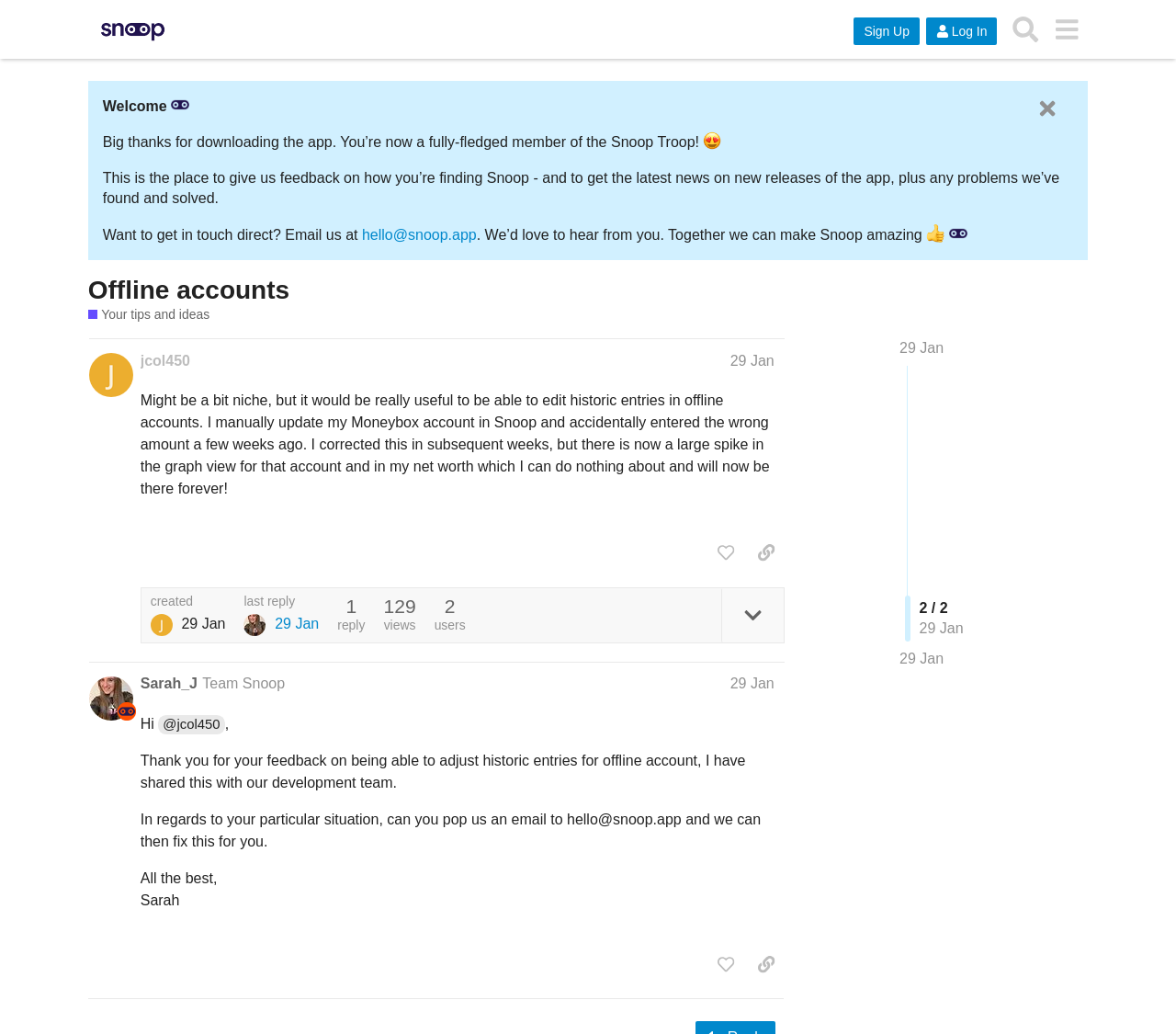Based on the element description: "title="like this post"", identify the bounding box coordinates for this UI element. The coordinates must be four float numbers between 0 and 1, listed as [left, top, right, bottom].

[0.602, 0.519, 0.632, 0.55]